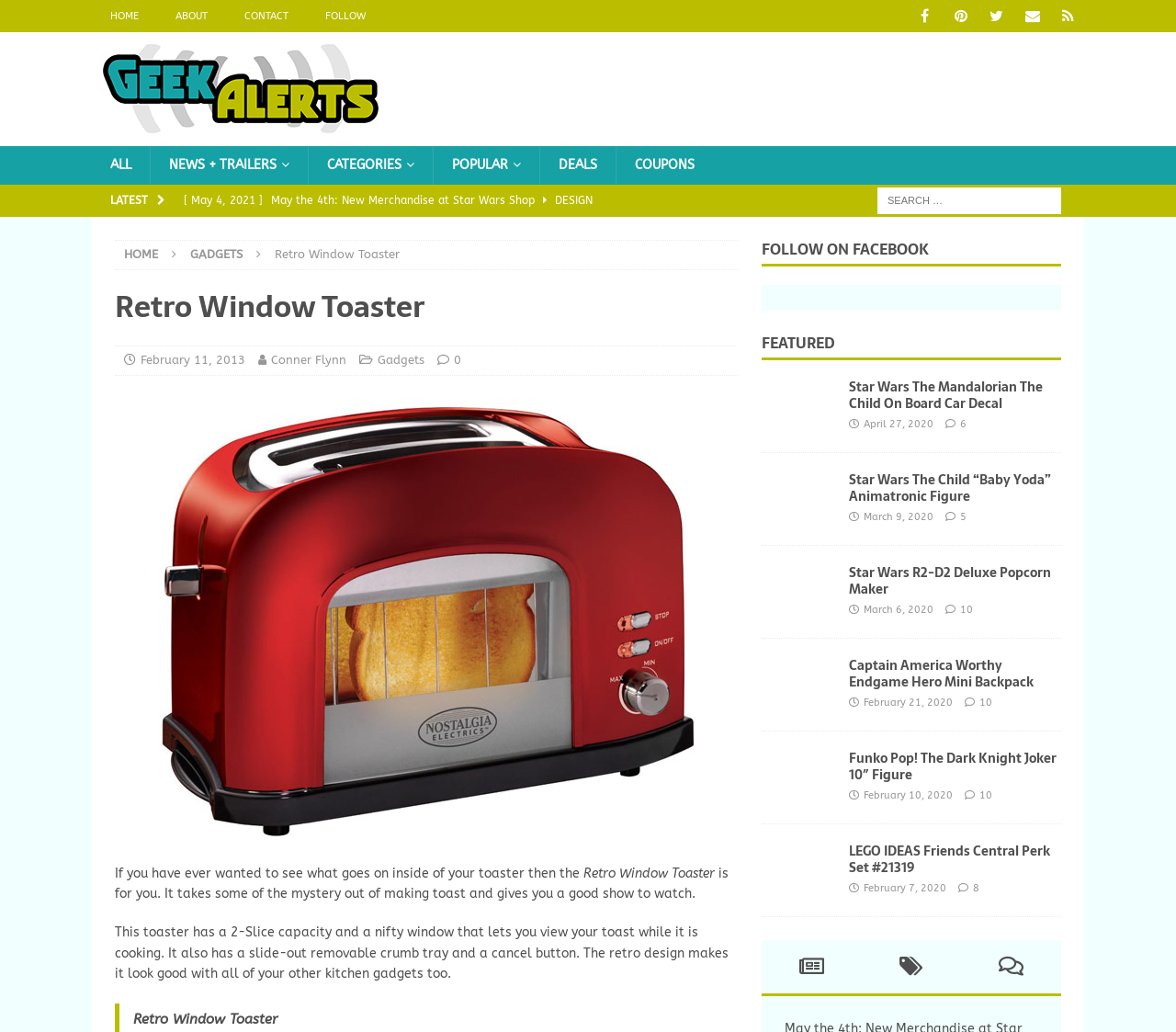Identify the bounding box coordinates of the clickable region to carry out the given instruction: "Check out the 'FEATURED' section".

[0.647, 0.323, 0.902, 0.349]